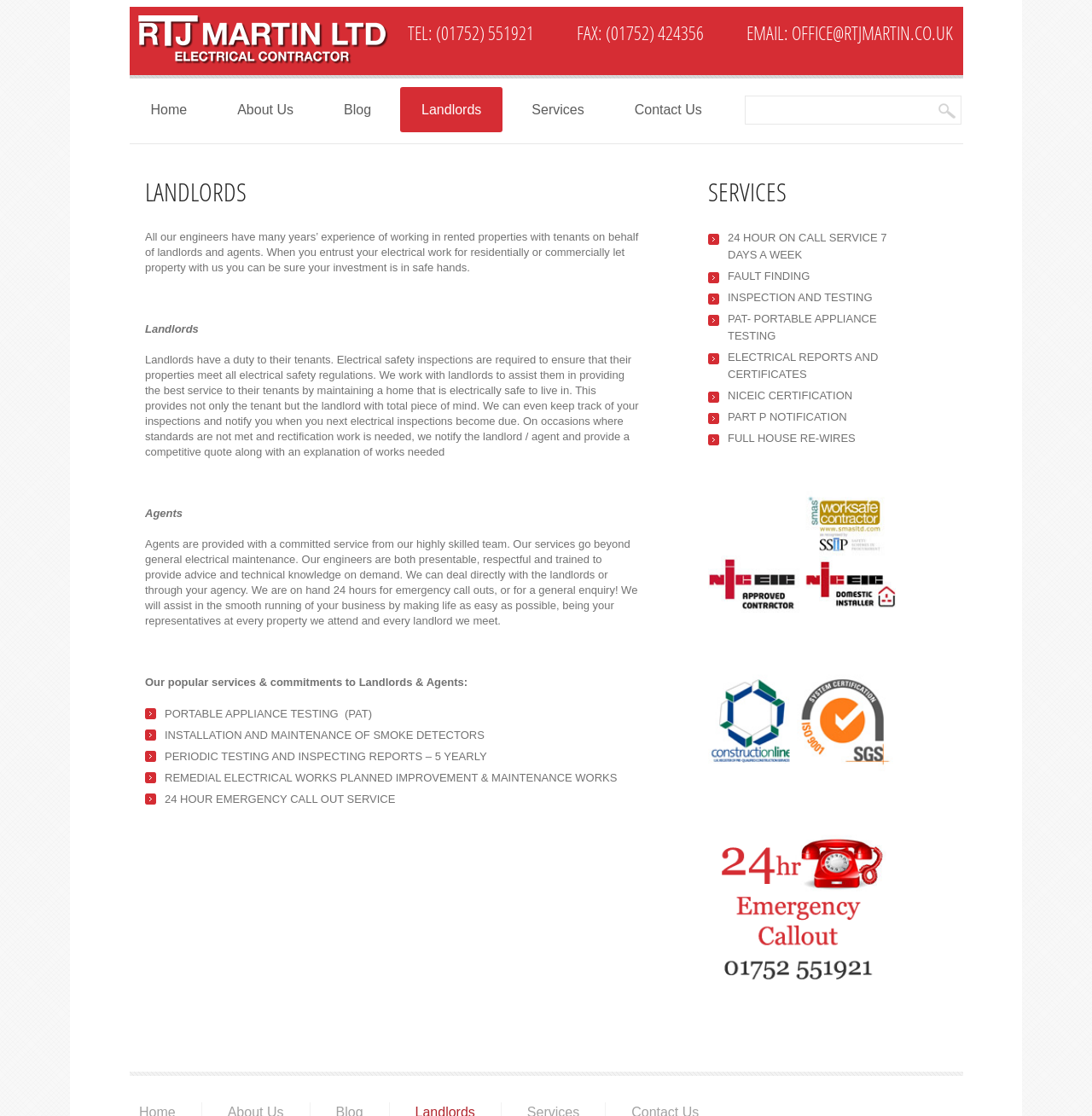What is the main service provided by RTJ Martin Electrical Contractors?
Using the image as a reference, answer with just one word or a short phrase.

Electrical work